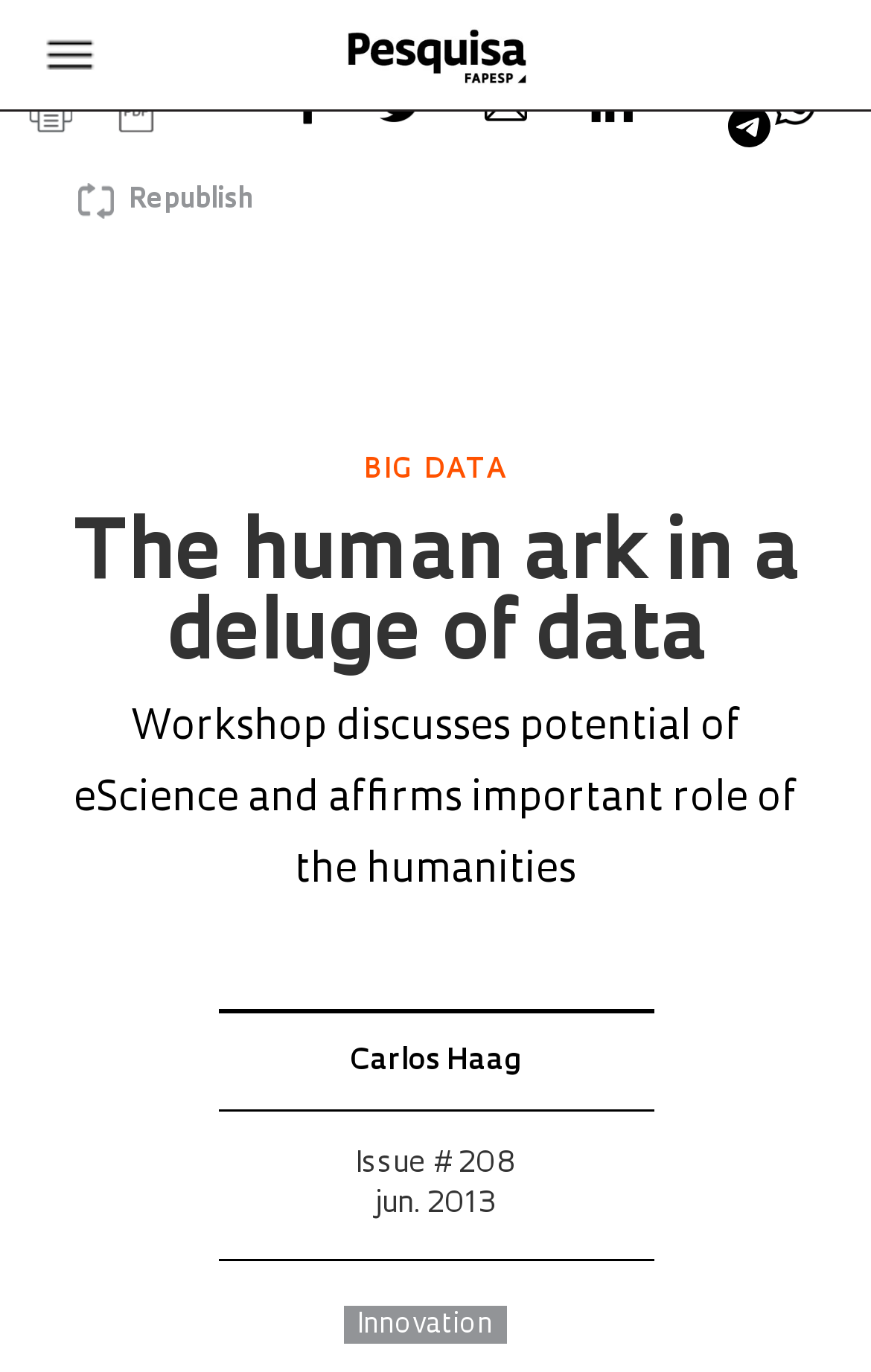Who is the author of the article?
Look at the image and provide a short answer using one word or a phrase.

Carlos Haag